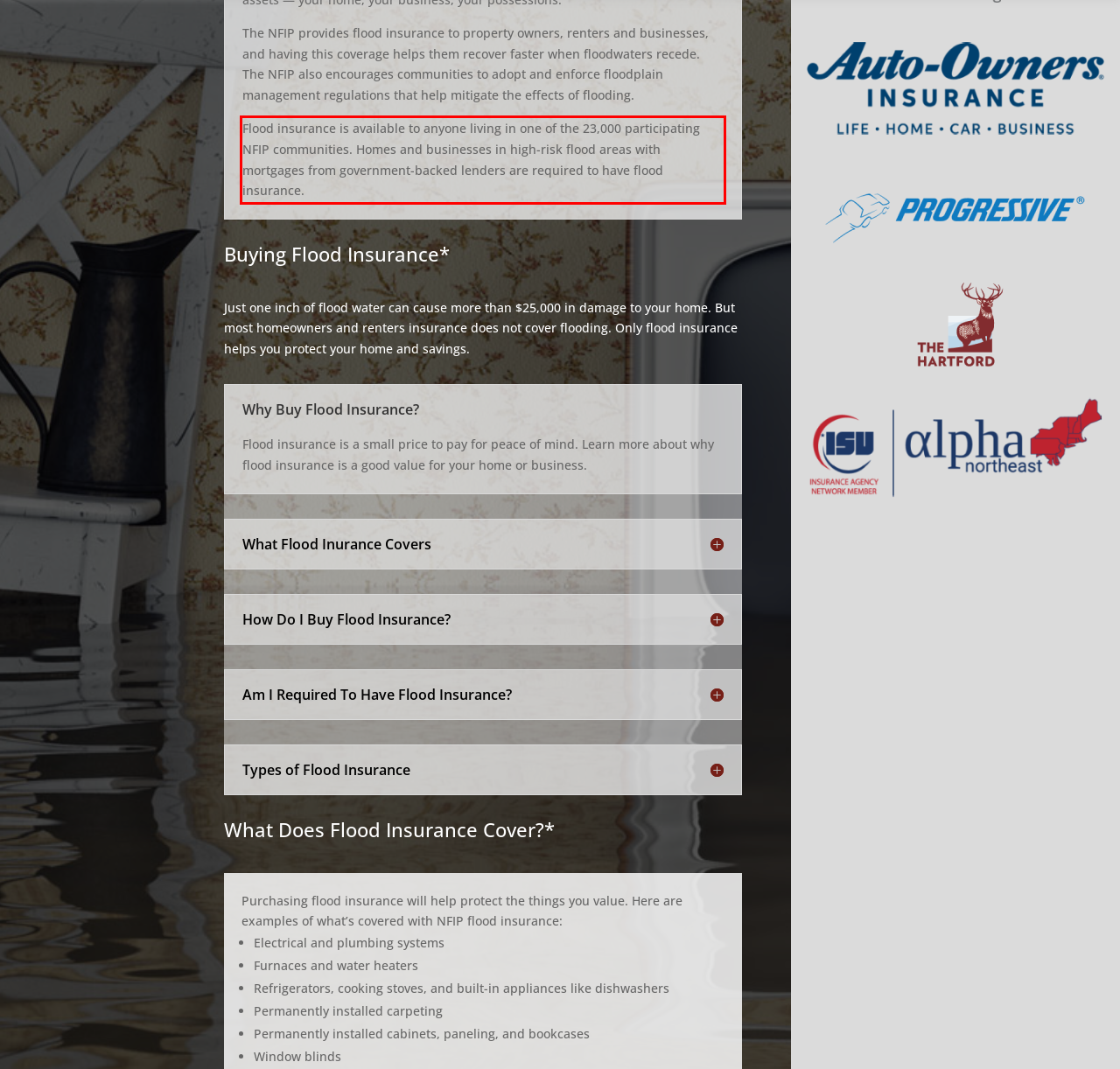From the given screenshot of a webpage, identify the red bounding box and extract the text content within it.

Flood insurance is available to anyone living in one of the 23,000 participating NFIP communities. Homes and businesses in high-risk flood areas with mortgages from government-backed lenders are required to have flood insurance.